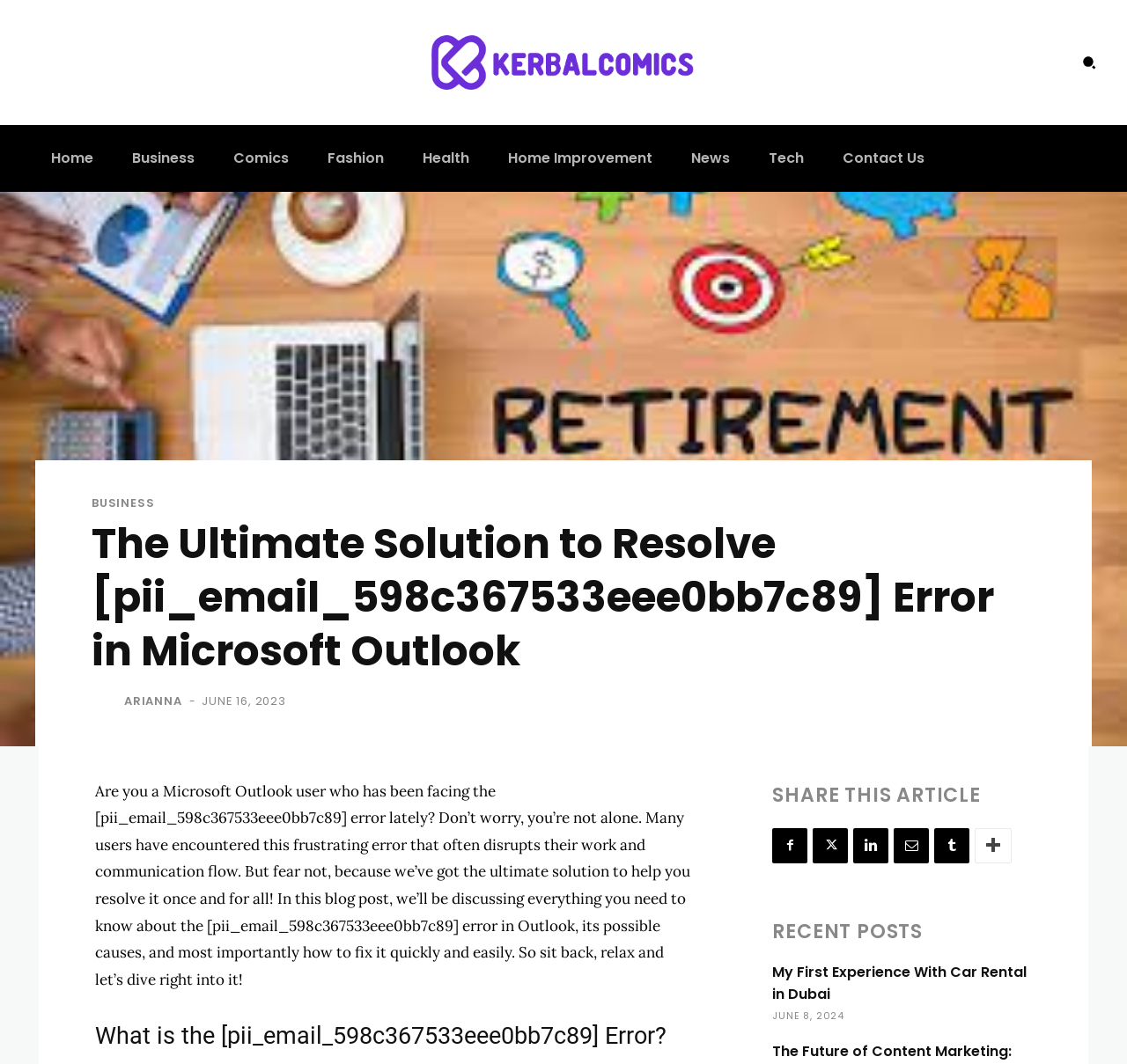Identify and generate the primary title of the webpage.

The Ultimate Solution to Resolve [pii_email_598c367533eee0bb7c89] Error in Microsoft Outlook